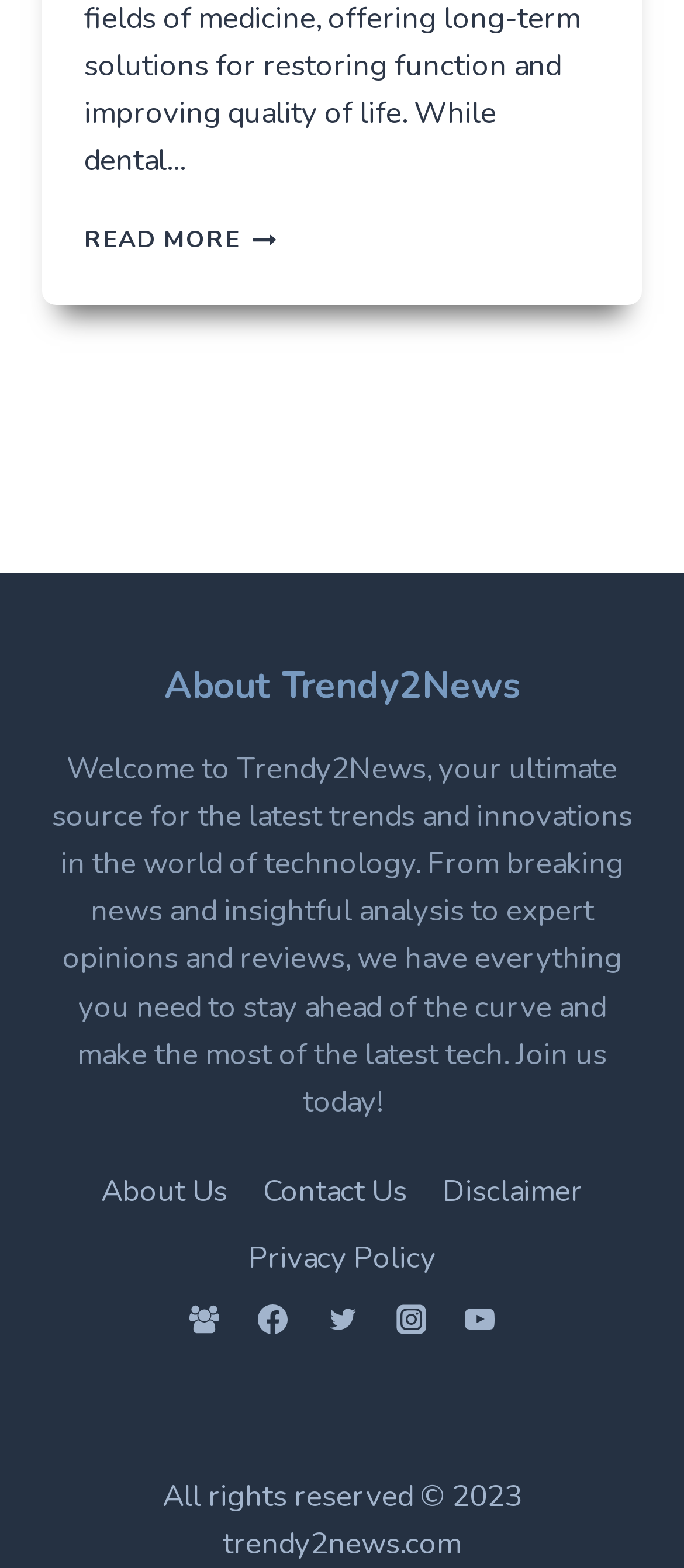Please find the bounding box coordinates of the element that needs to be clicked to perform the following instruction: "Learn about the website". The bounding box coordinates should be four float numbers between 0 and 1, represented as [left, top, right, bottom].

[0.062, 0.421, 0.938, 0.456]